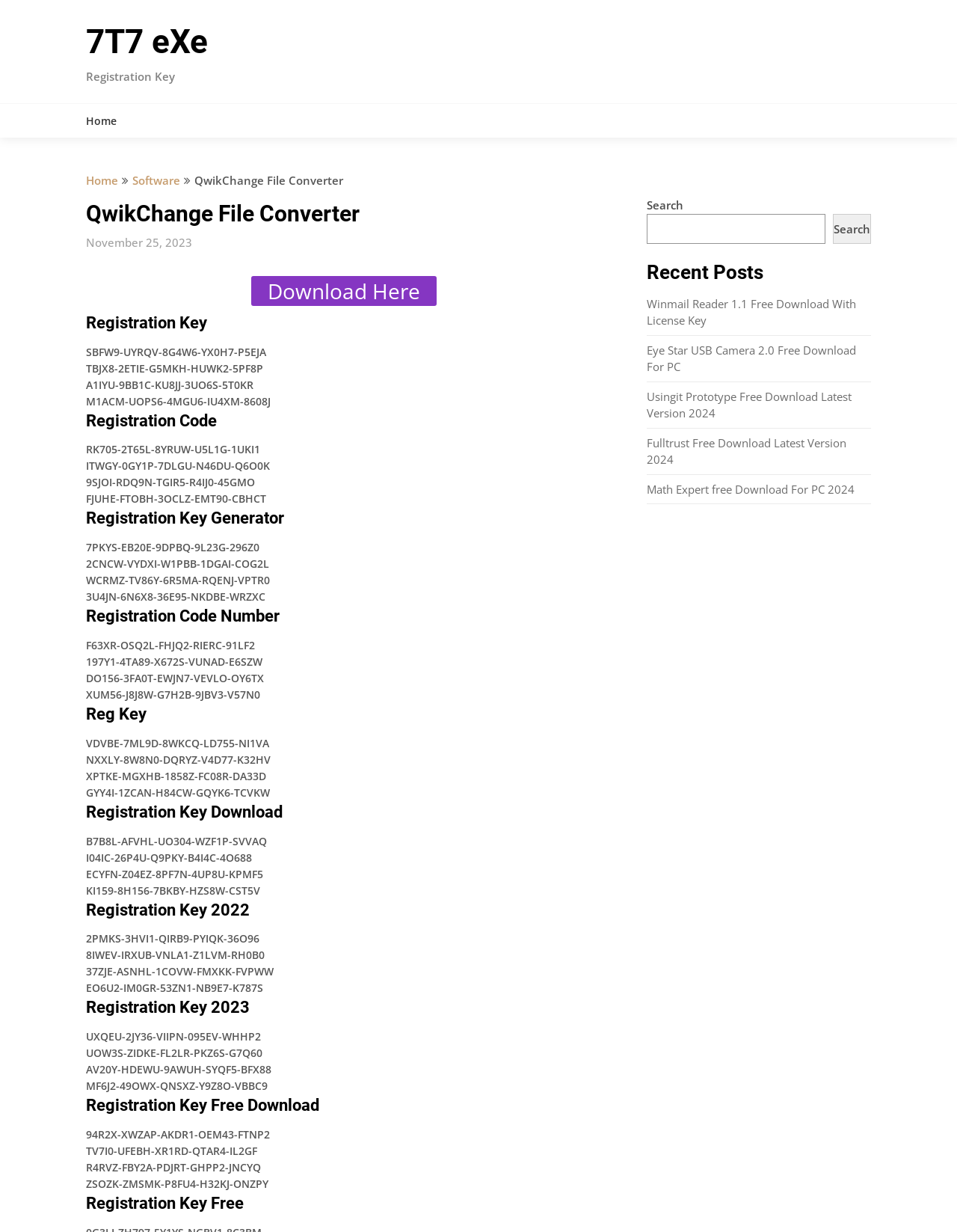Explain the features and main sections of the webpage comprehensively.

The webpage is about QwikChange File Converter Registration Key. At the top, there is a heading "7T7 eXe" with a link to it. Below that, there is a static text "Registration Key" and two links to "Home" and "Software". 

To the right of these elements, there is a header "QwikChange File Converter" with a subheading "November 25, 2023". Below this header, there is a button "Download Here". 

The main content of the webpage is a list of registration keys, codes, and generators, each with a heading and a series of static texts containing the keys or codes. The headings include "Registration Key", "Registration Code", "Registration Key Generator", "Registration Code Number", "Reg Key", "Registration Key Download", "Registration Key 2022", "Registration Key 2023", "Registration Key Free Download", and "Registration Key Free". 

On the right side of the webpage, there is a complementary section with a search bar and a heading "Recent Posts". Below the search bar, there are several links to recent posts, including "Winmail Reader 1.1 Free Download With License Key", "Eye Star USB Camera 2.0 Free Download For PC", "Usingit Prototype Free Download Latest Version 2024", "Fulltrust Free Download Latest Version 2024", and "Math Expert free Download For PC 2024".